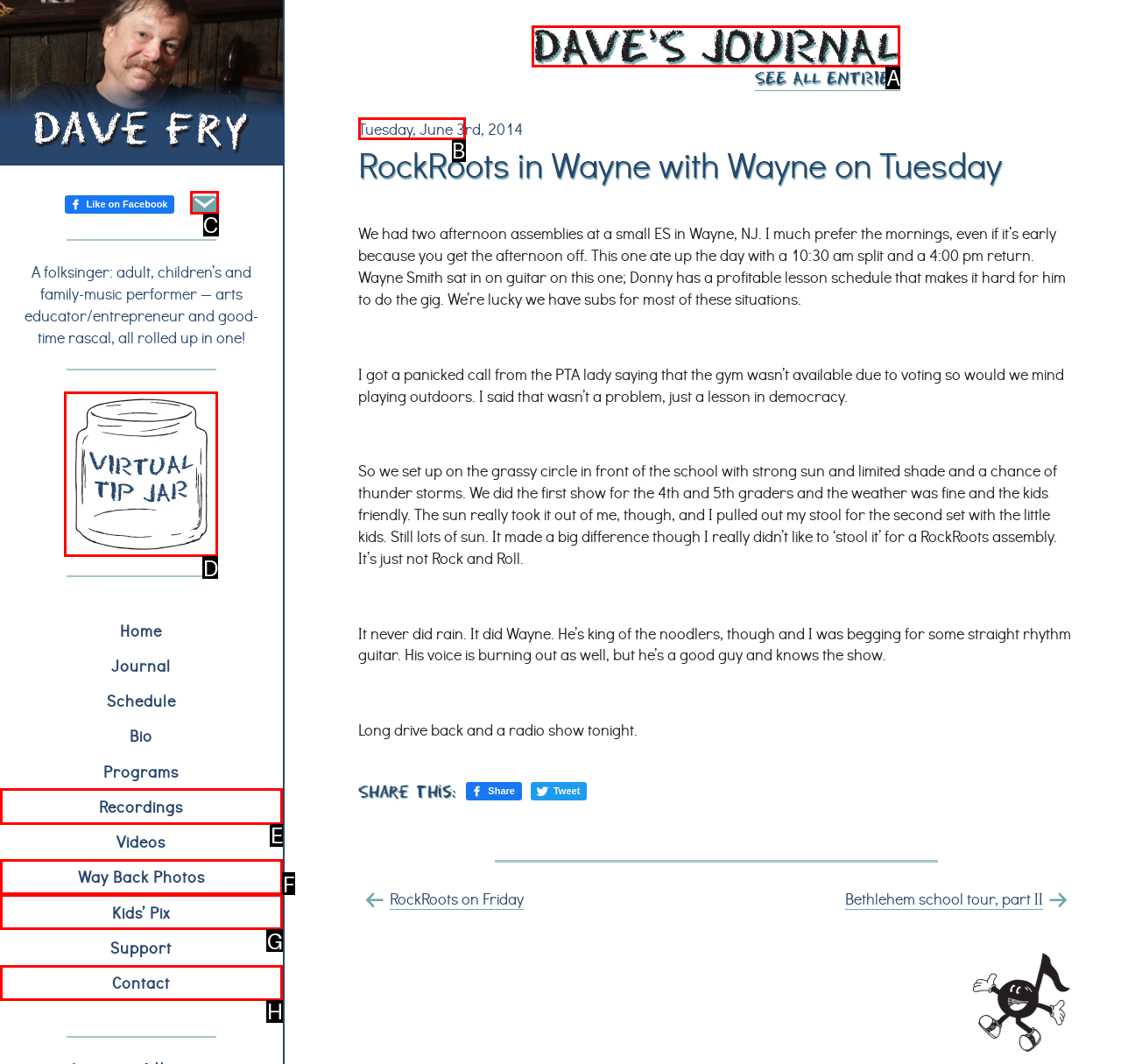For the given instruction: Click the Contact link, determine which boxed UI element should be clicked. Answer with the letter of the corresponding option directly.

None